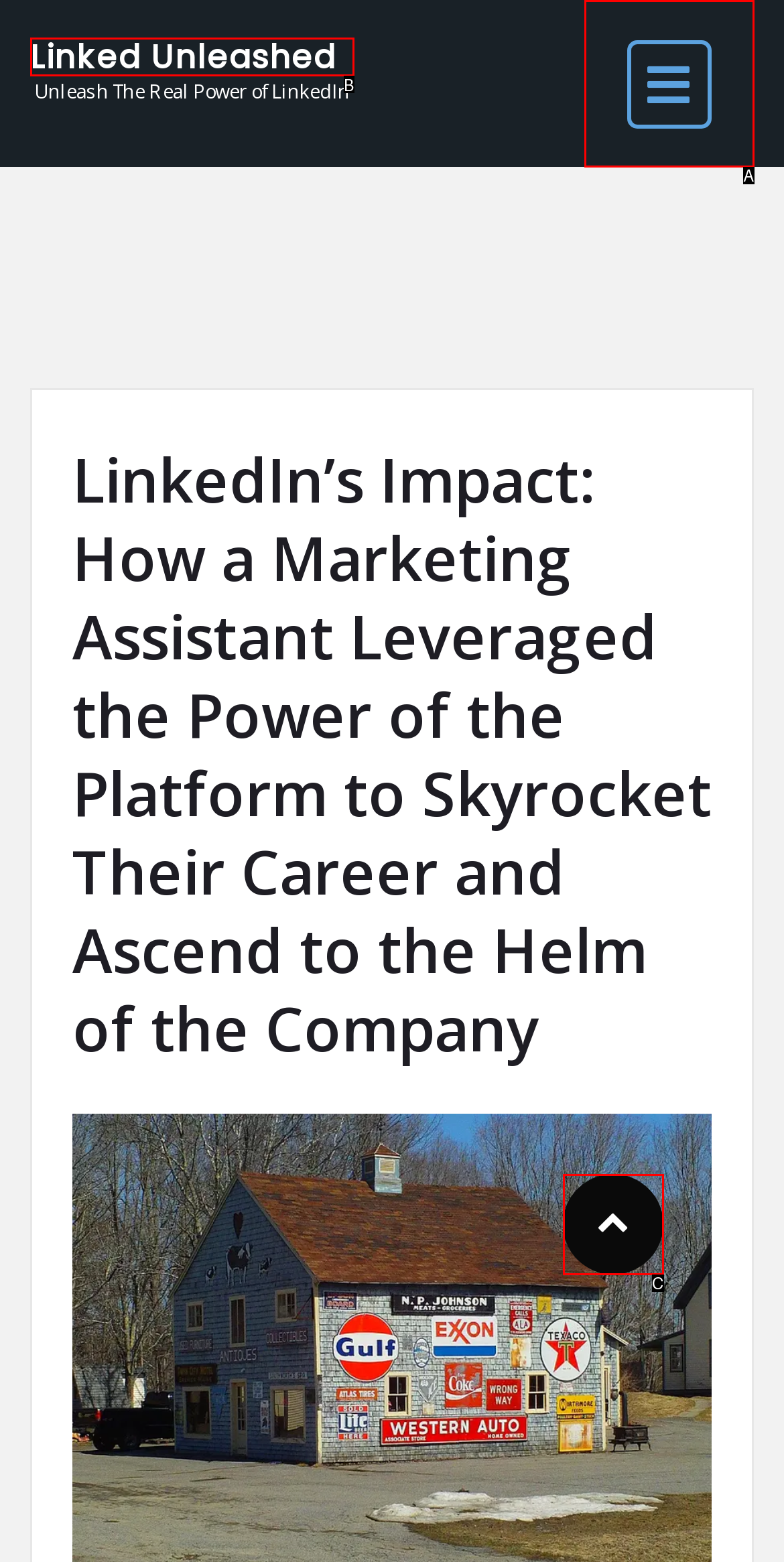Given the description: parent_node: Skip to the content, identify the HTML element that fits best. Respond with the letter of the correct option from the choices.

C